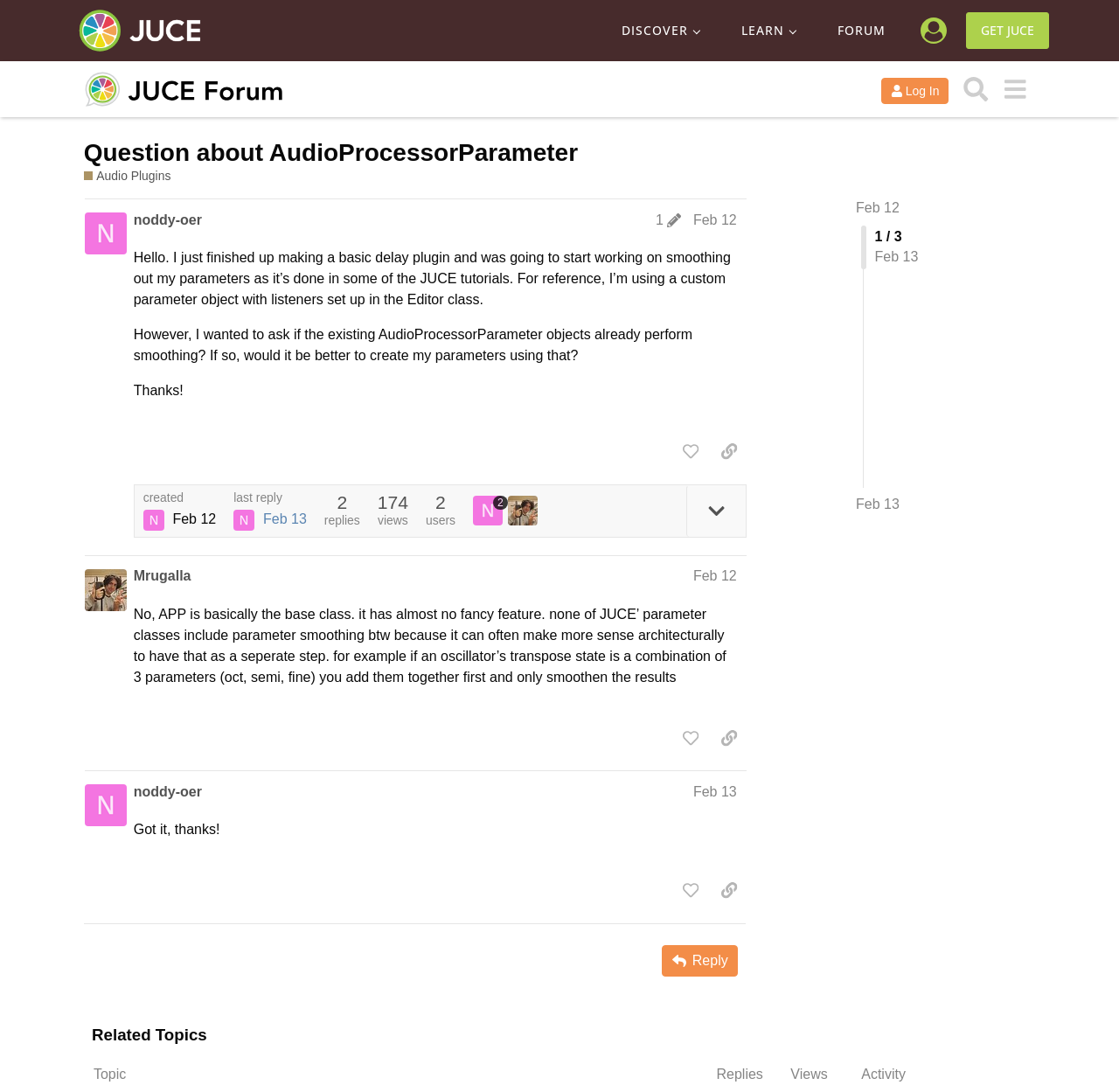Provide the bounding box coordinates, formatted as (top-left x, top-left y, bottom-right x, bottom-right y), with all values being floating point numbers between 0 and 1. Identify the bounding box of the UI element that matches the description: title="like this post"

[0.602, 0.4, 0.632, 0.427]